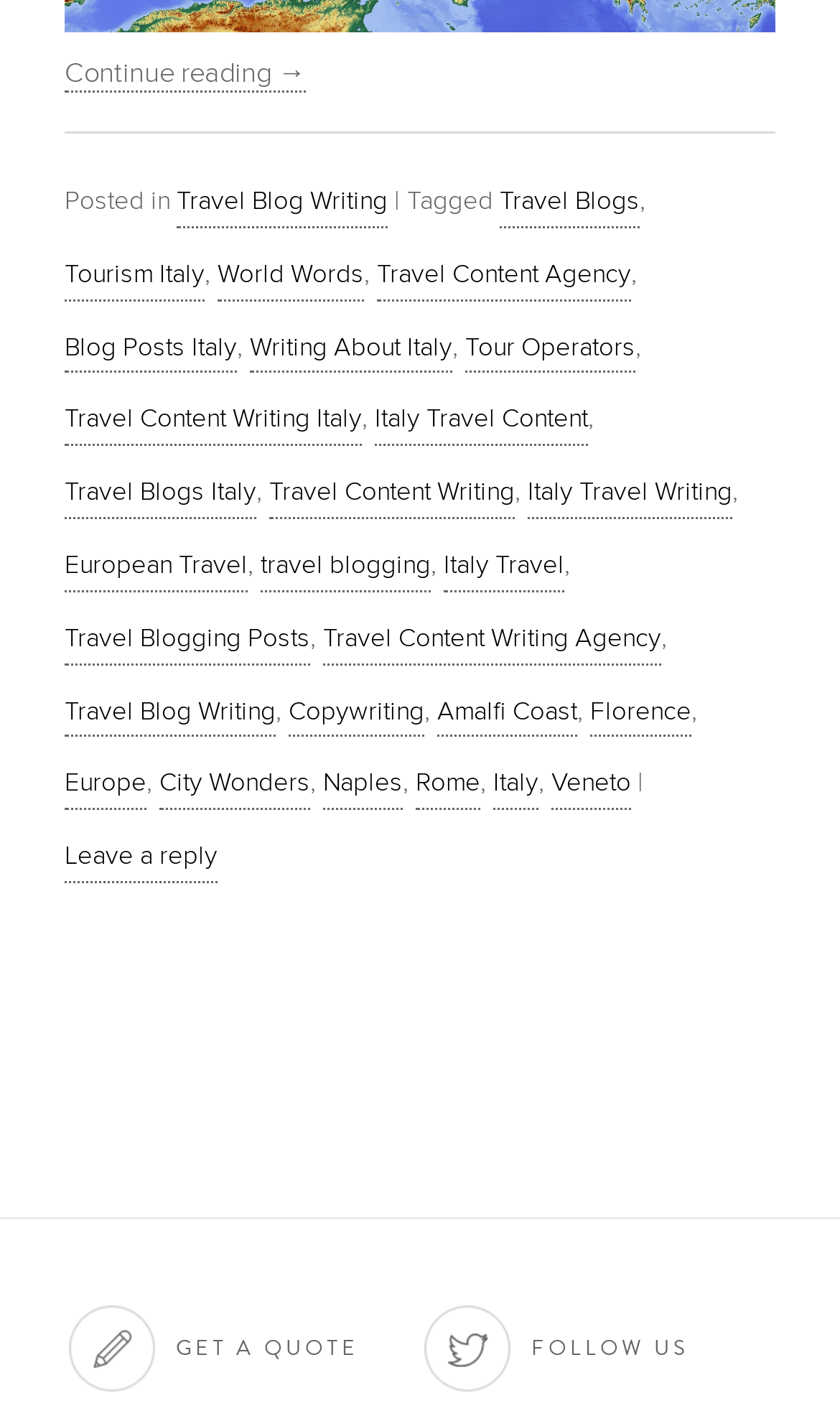Determine the bounding box coordinates for the UI element with the following description: "Italy Travel". The coordinates should be four float numbers between 0 and 1, represented as [left, top, right, bottom].

[0.528, 0.374, 0.672, 0.426]